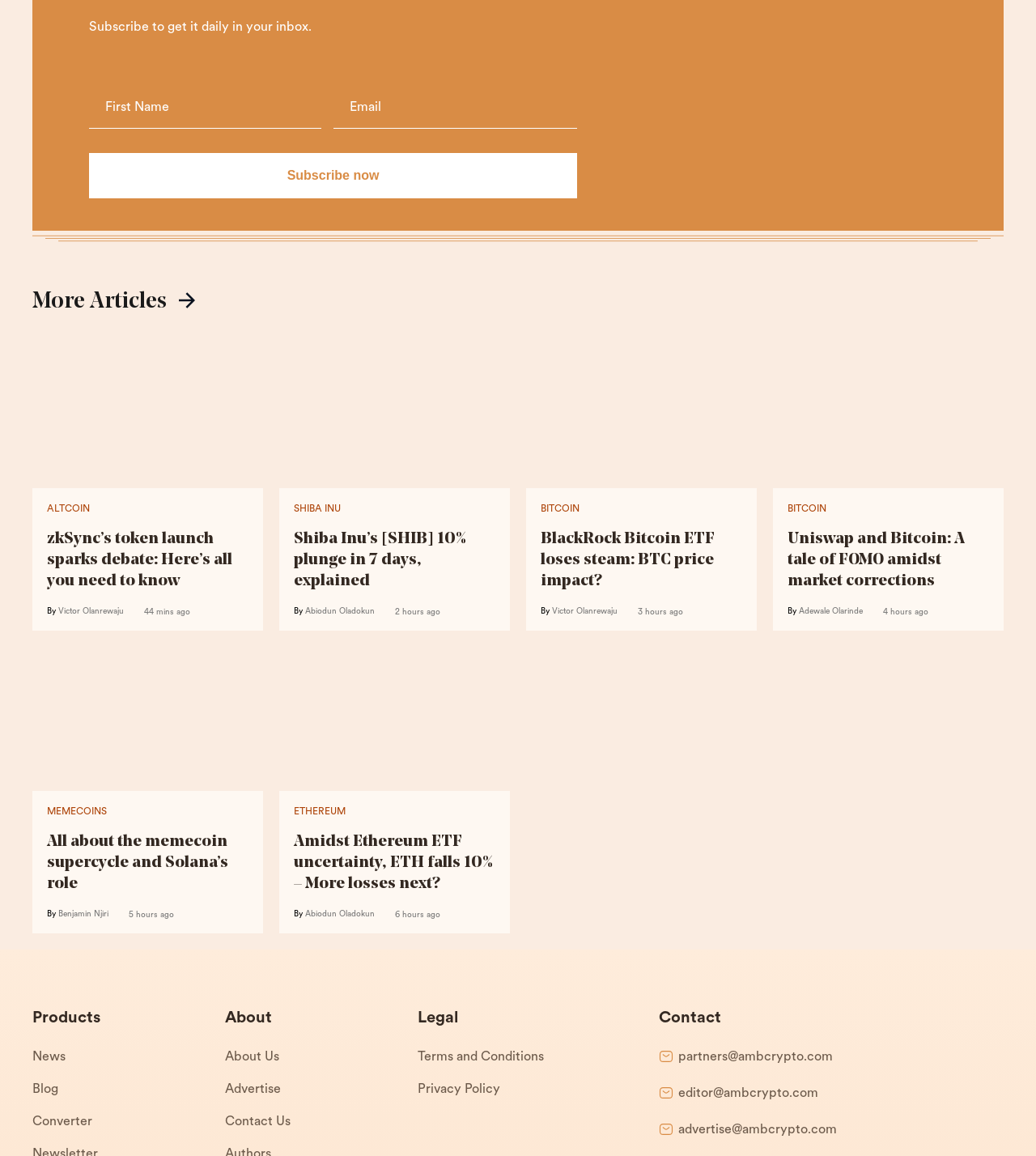Kindly determine the bounding box coordinates for the area that needs to be clicked to execute this instruction: "Read more about zkSync’s token launch".

[0.045, 0.323, 0.24, 0.378]